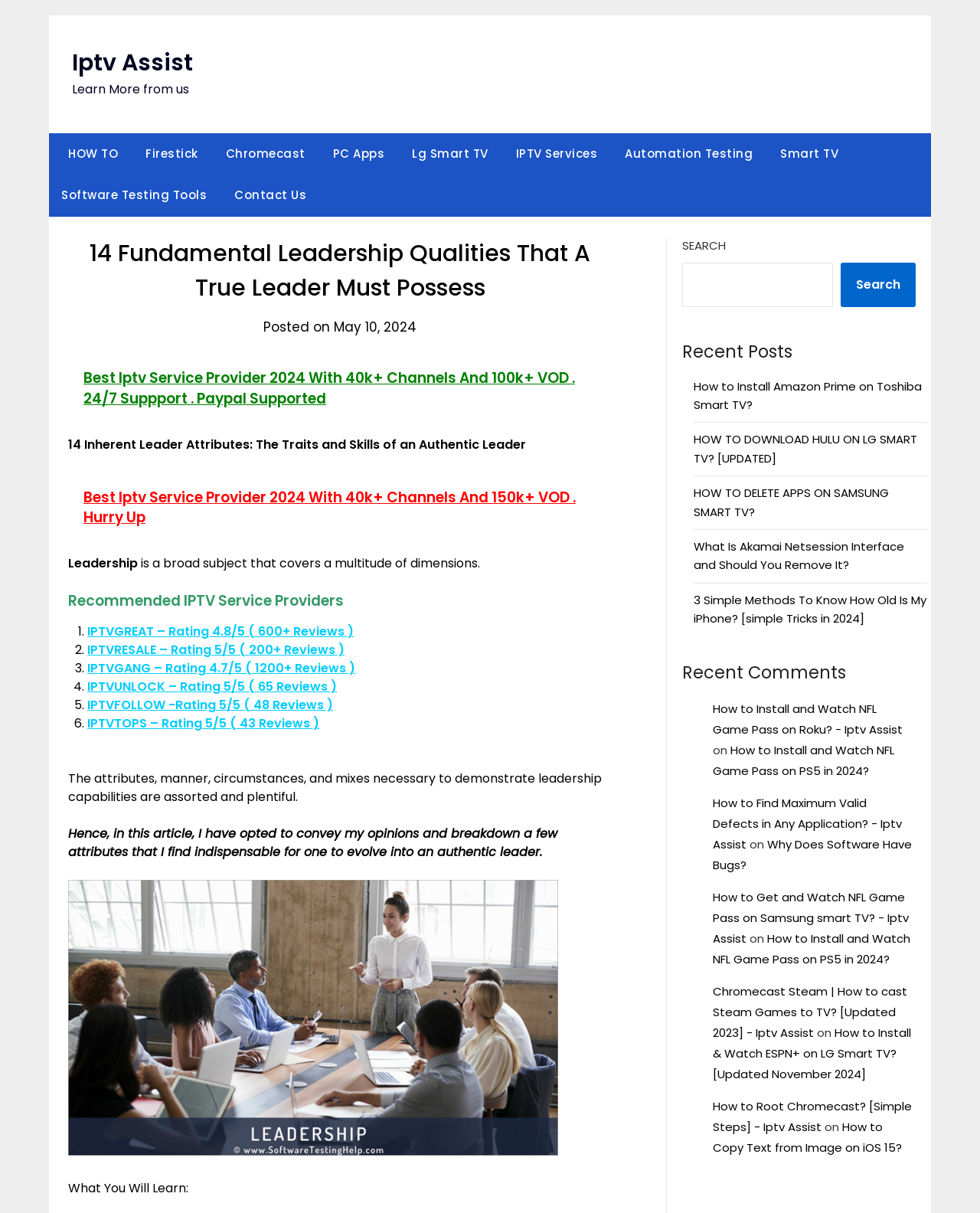Kindly determine the bounding box coordinates for the clickable area to achieve the given instruction: "Click on the 'Contact Us' link".

[0.227, 0.144, 0.325, 0.179]